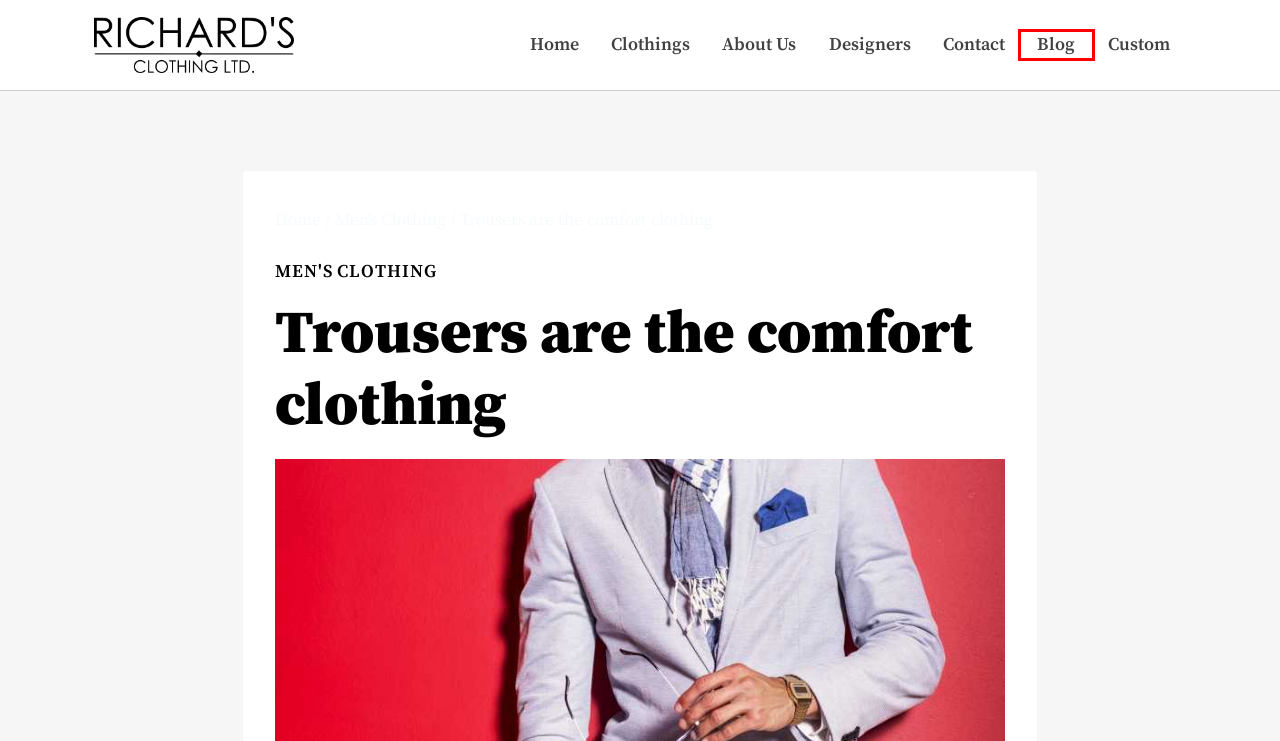Examine the screenshot of a webpage with a red rectangle bounding box. Select the most accurate webpage description that matches the new webpage after clicking the element within the bounding box. Here are the candidates:
A. Contact - Richards Clothing
B. Men's Clothing - Richards Clothing
C. Clothings - Richards Clothing
D. Designers - Richards Clothing
E. Blog - Richards Clothing
F. Official website - Richard's Clothing - Men's clothing store in London, Ontario - Richards Clothing
G. custom - Richards Clothing
H. About - Richards Clothing

E